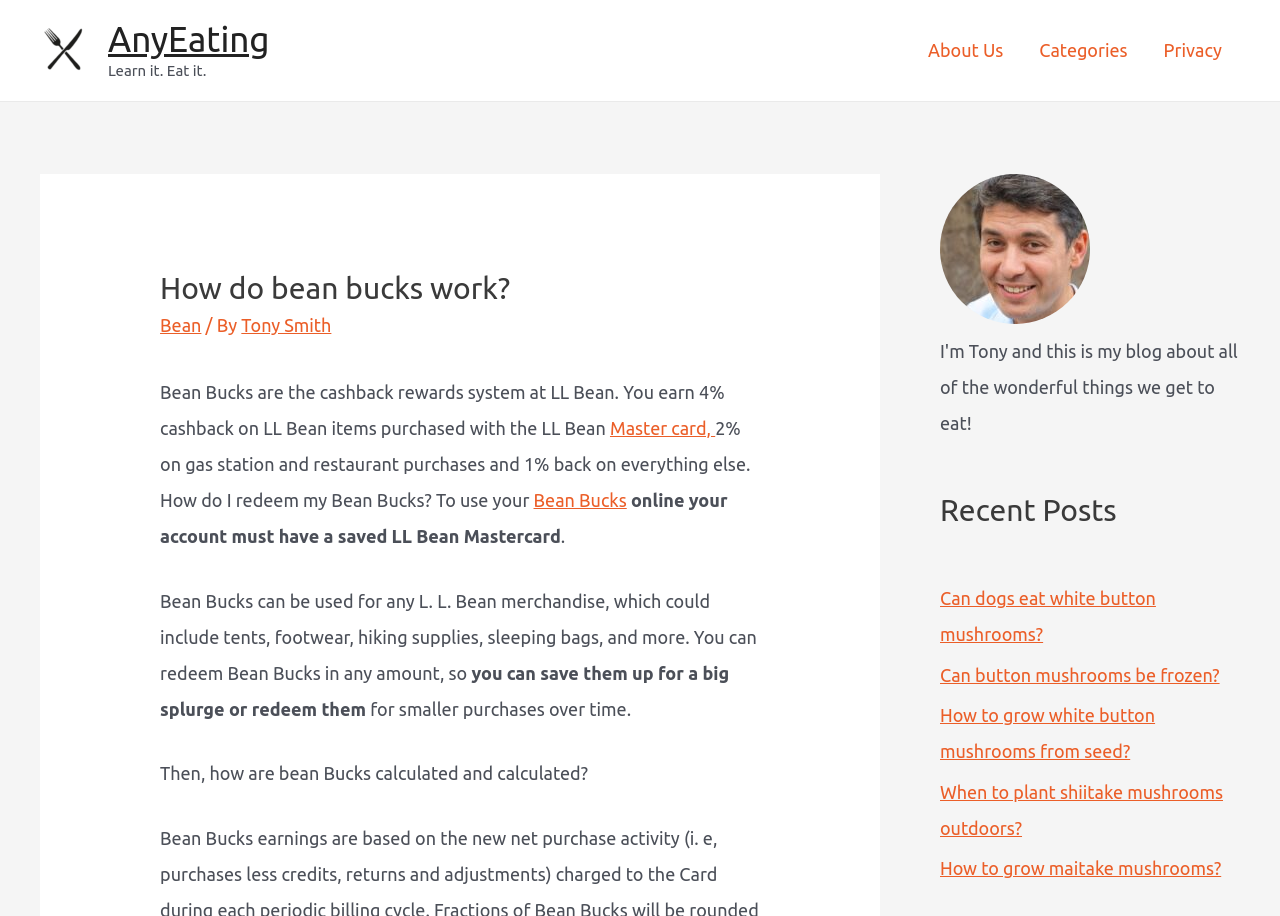Locate the bounding box coordinates of the element that needs to be clicked to carry out the instruction: "Click on the 'About Us' link". The coordinates should be given as four float numbers ranging from 0 to 1, i.e., [left, top, right, bottom].

[0.711, 0.017, 0.798, 0.093]